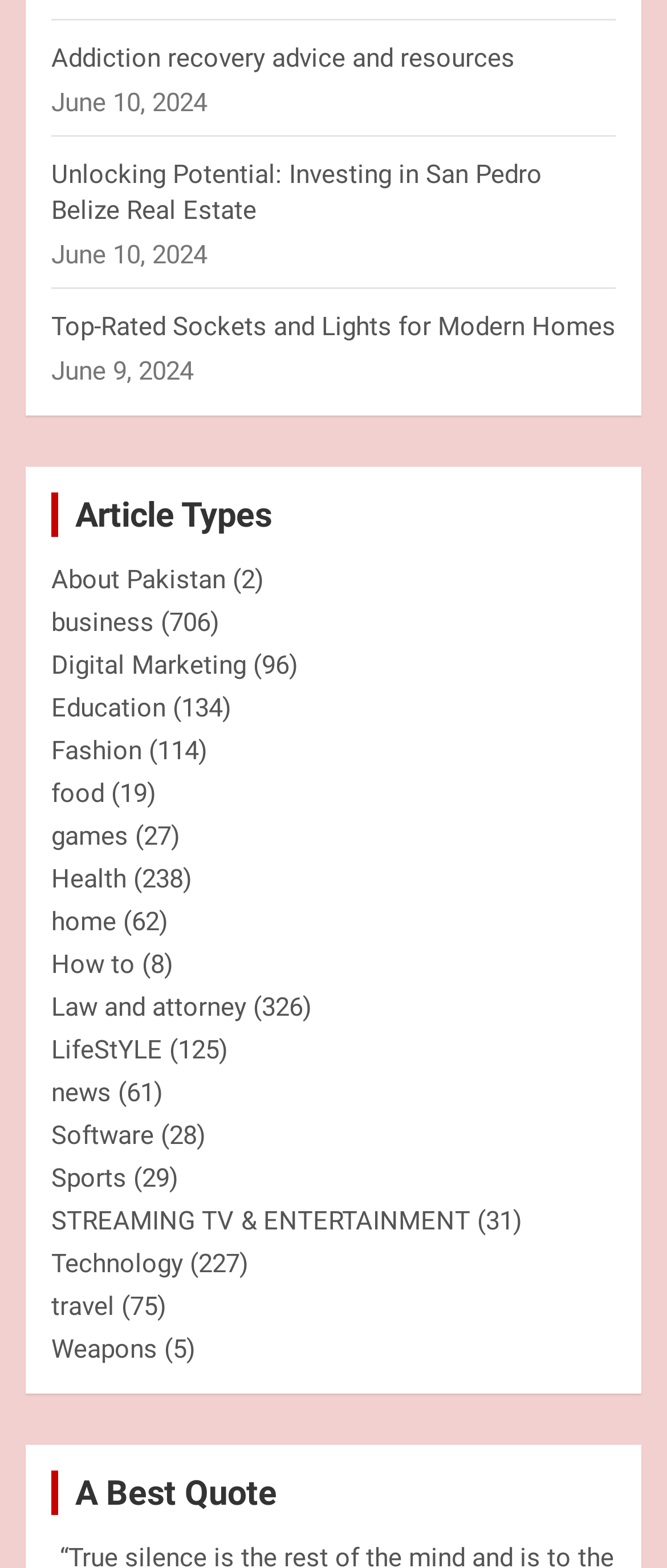Kindly determine the bounding box coordinates for the clickable area to achieve the given instruction: "Learn about 'Health'".

[0.077, 0.55, 0.19, 0.57]